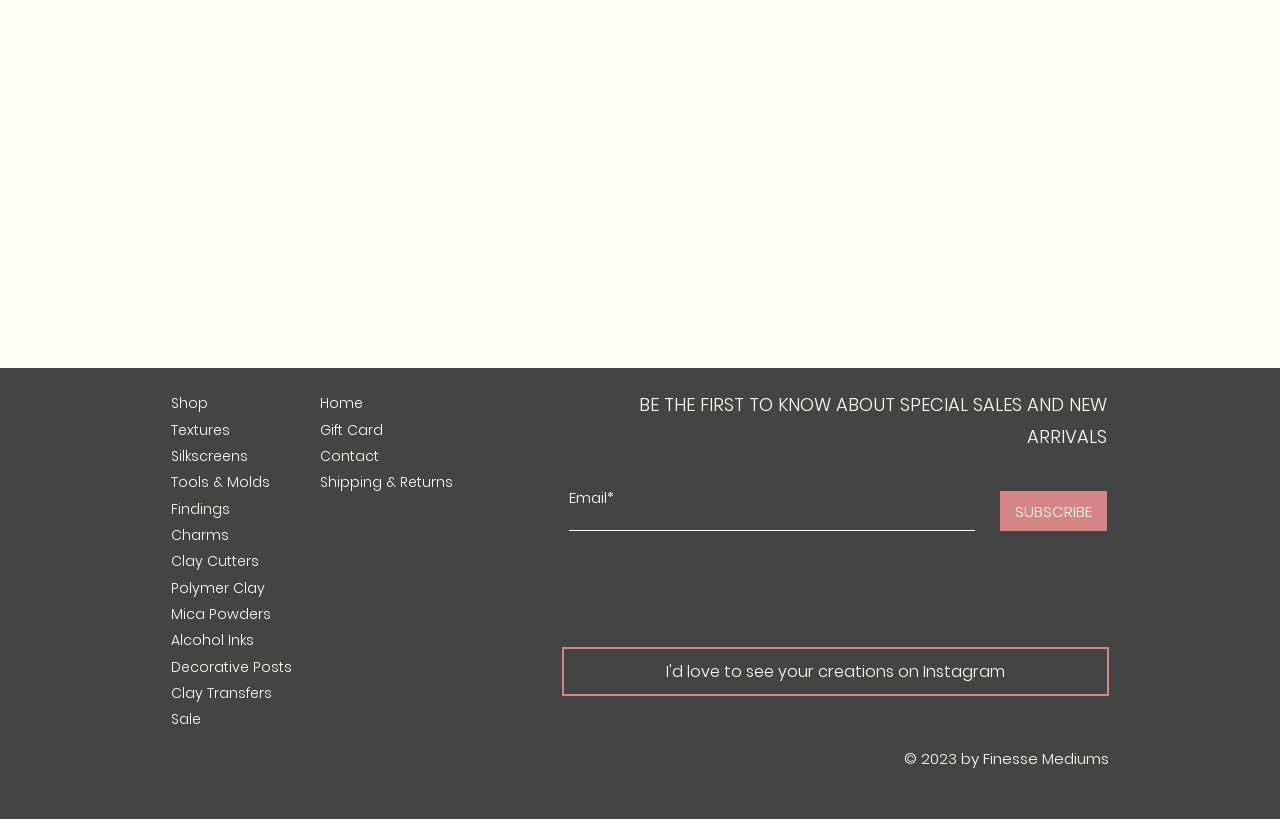Please locate the bounding box coordinates of the element that needs to be clicked to achieve the following instruction: "Click on the 'Shop' link". The coordinates should be four float numbers between 0 and 1, i.e., [left, top, right, bottom].

[0.134, 0.476, 0.162, 0.501]